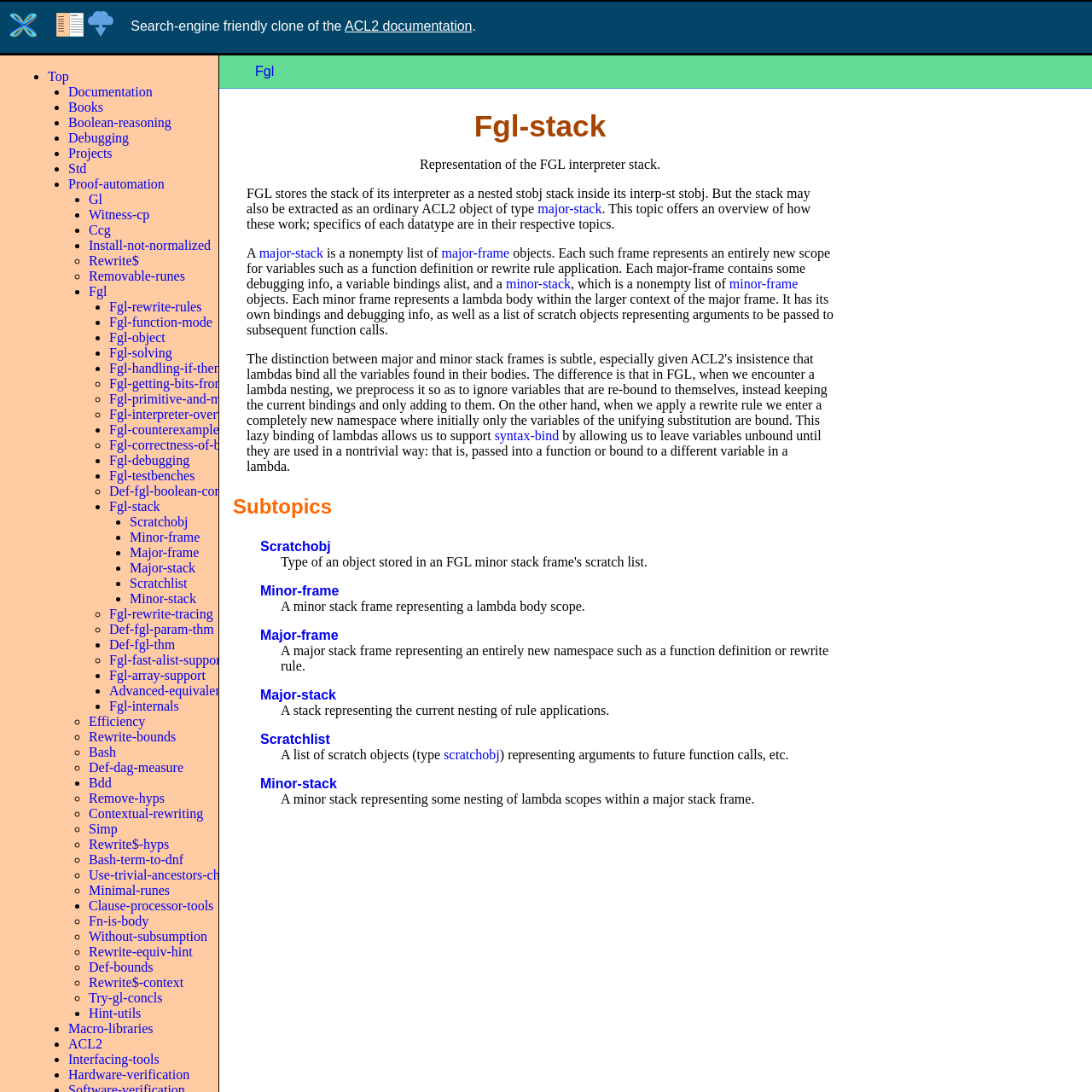Please determine the bounding box coordinates for the element that should be clicked to follow these instructions: "Click on 'ACL2 documentation'".

[0.316, 0.017, 0.432, 0.03]